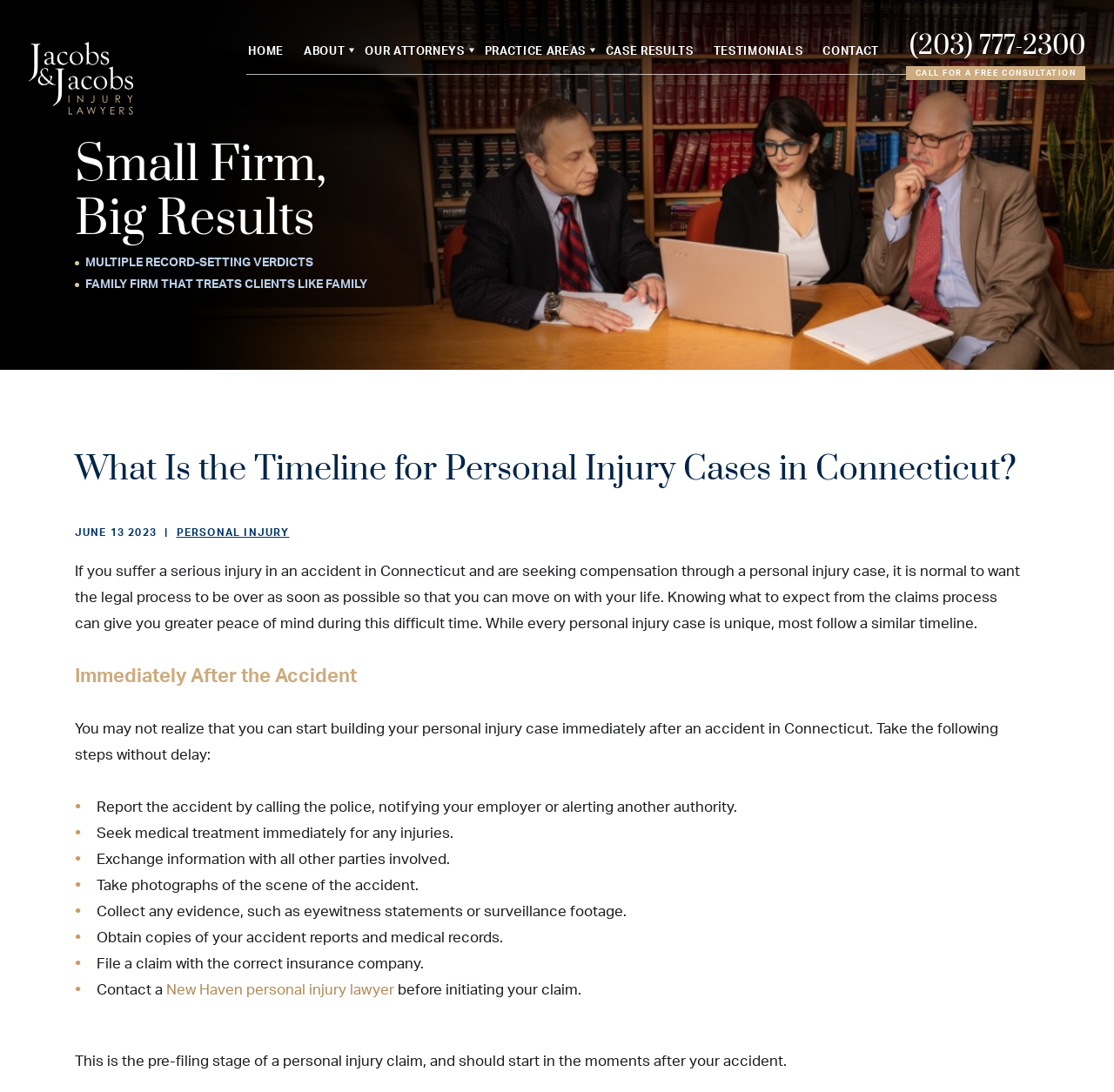What is the topic of the article?
Answer the question with a thorough and detailed explanation.

I found the topic of the article by looking at the main heading of the webpage, which says 'What Is the Timeline for Personal Injury Cases in Connecticut?' and inferred that the article is about personal injury cases in Connecticut.